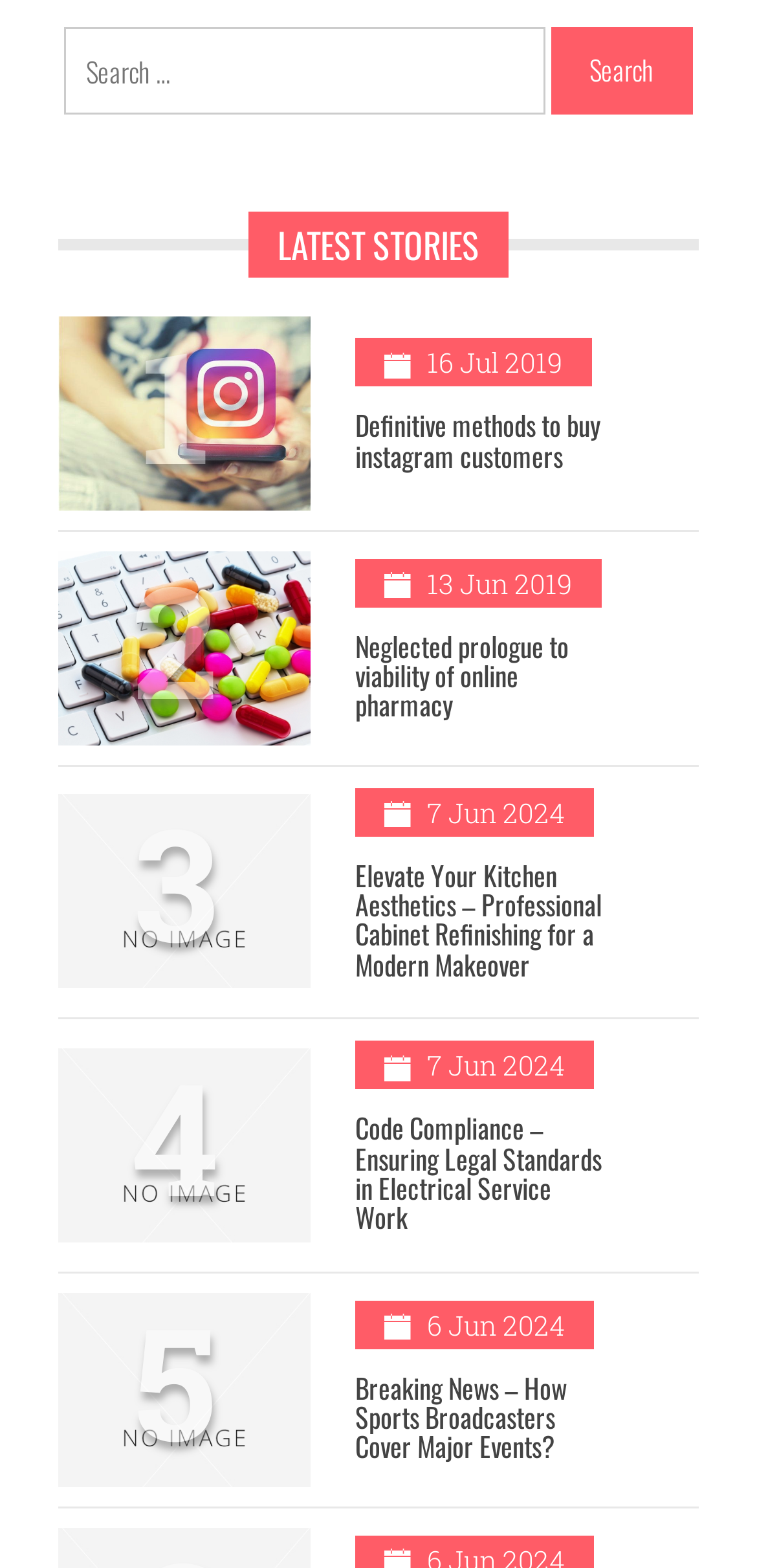What is the date of the first article?
Please use the image to deliver a detailed and complete answer.

The first article is located at the top of the list, and its date is specified by the static text element with the OCR text '16 Jul 2019'. This element is a child of the first article element and has bounding box coordinates [0.556, 0.219, 0.744, 0.243].